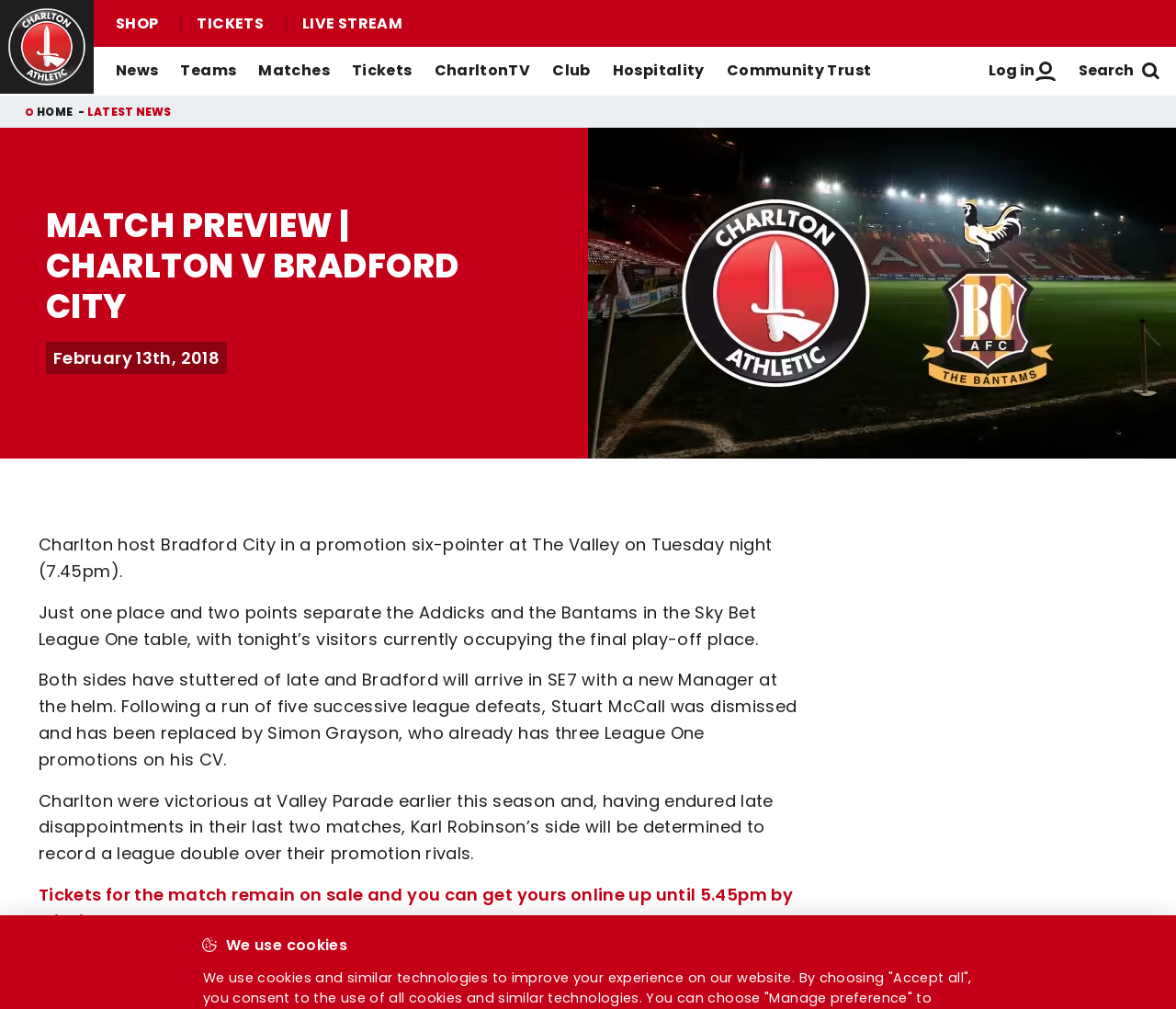Identify the bounding box of the UI element that matches this description: "Community Trust".

[0.618, 0.046, 0.741, 0.093]